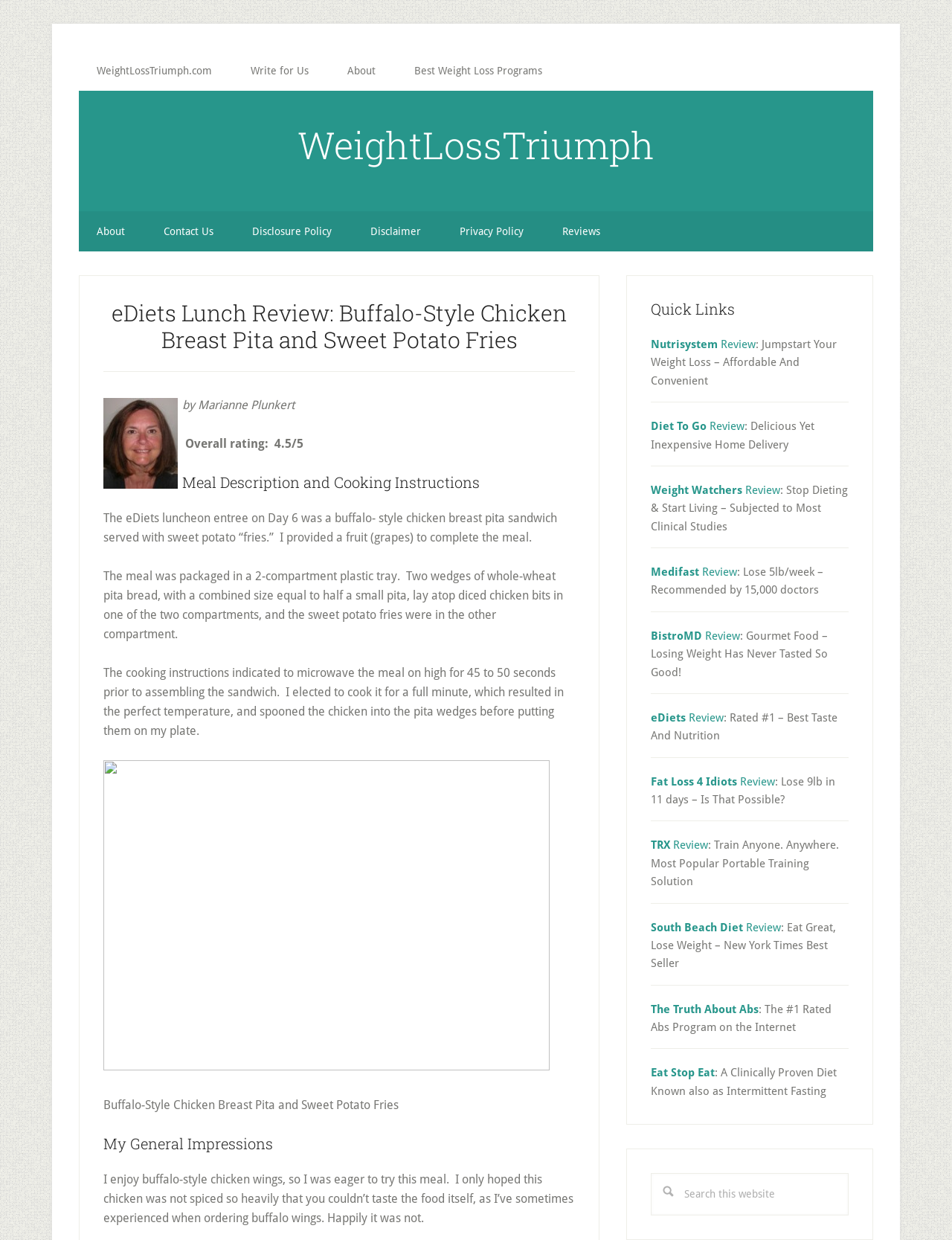Identify the bounding box coordinates of the region that should be clicked to execute the following instruction: "Click on the 'Nutrisystem Review' link".

[0.684, 0.272, 0.794, 0.283]